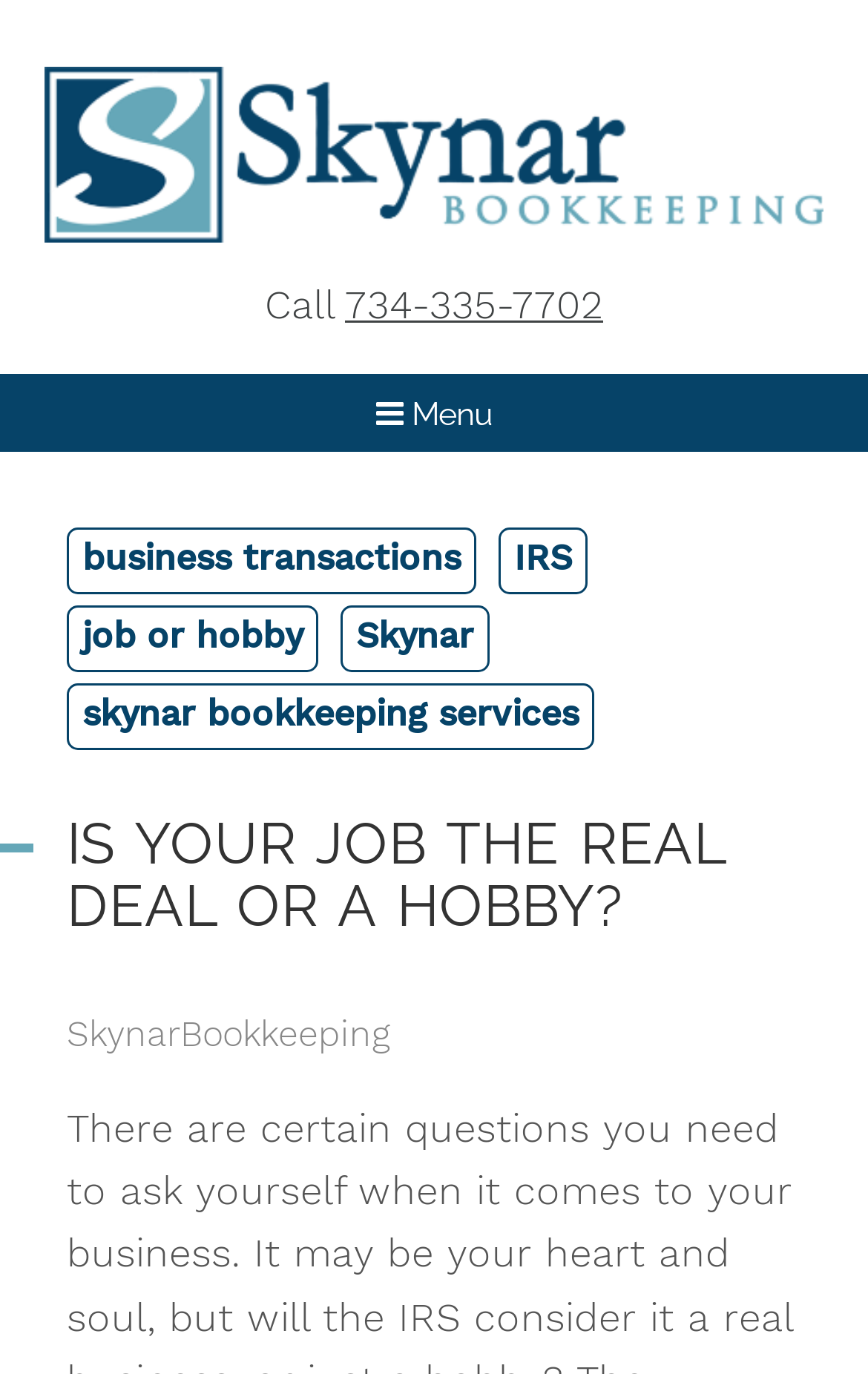Please provide a brief answer to the question using only one word or phrase: 
What is the name of the company?

Skynar Bookkeeping